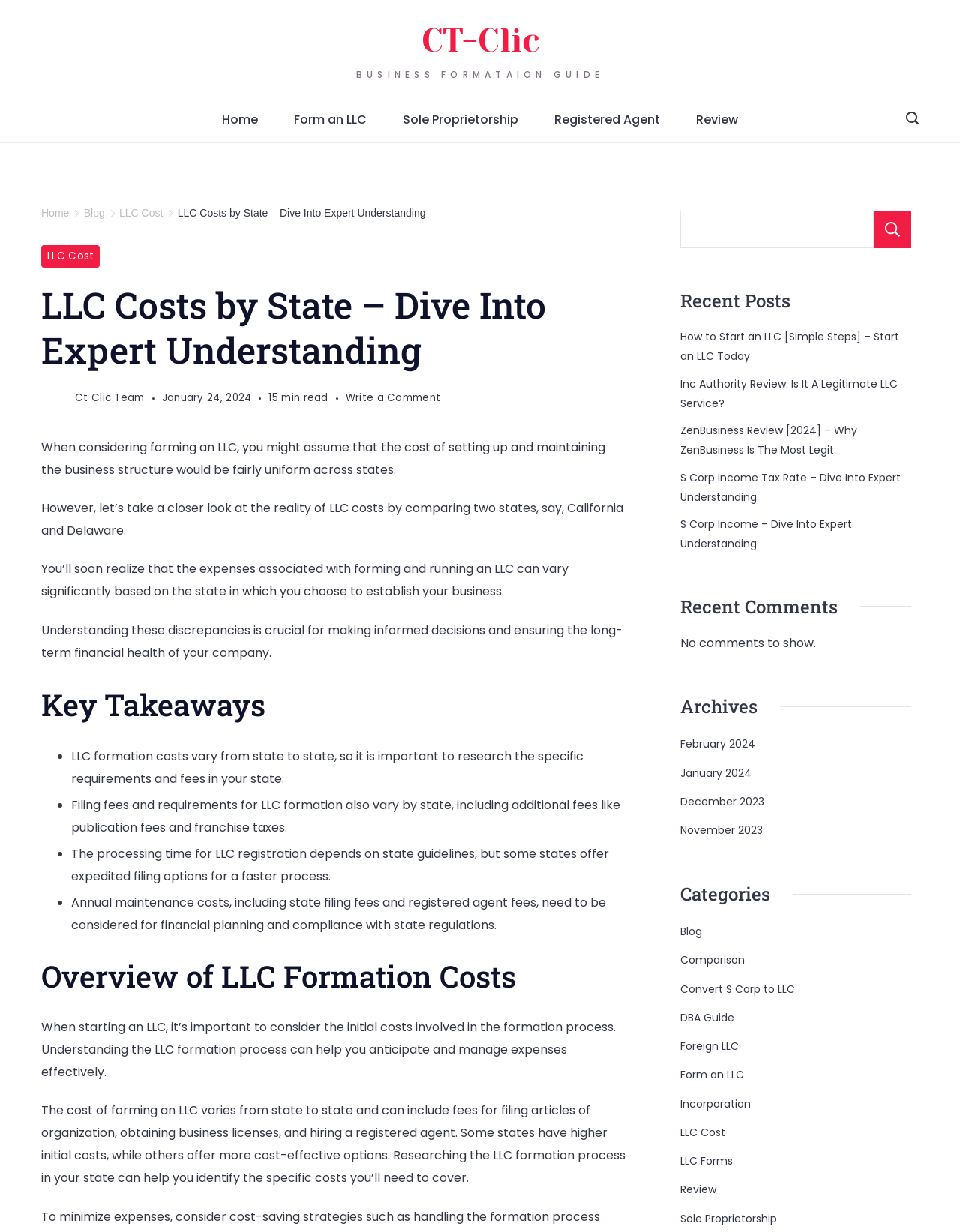Identify the bounding box for the UI element that is described as follows: "Form an LLC".

[0.288, 0.079, 0.401, 0.115]